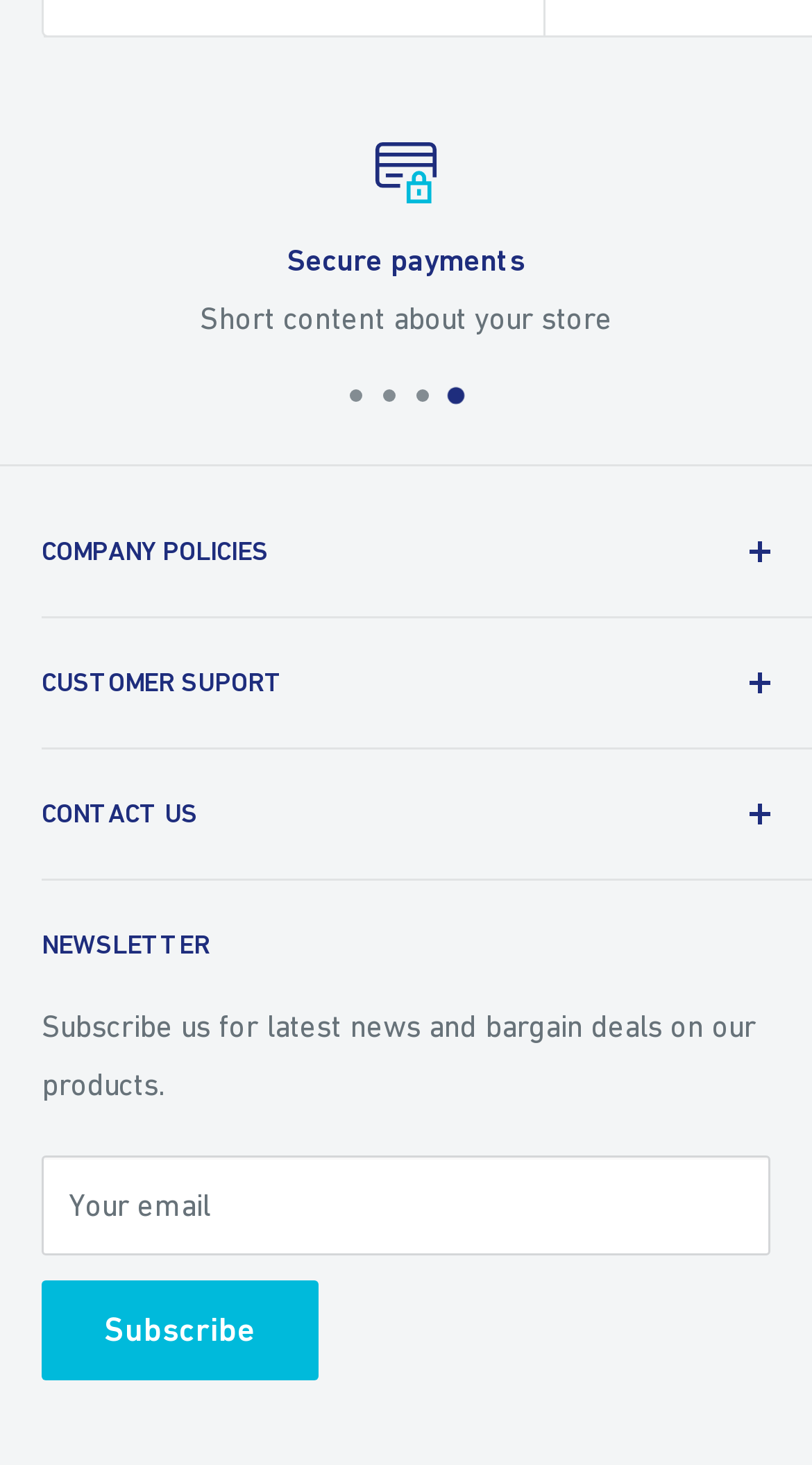Please give the bounding box coordinates of the area that should be clicked to fulfill the following instruction: "Enter your email". The coordinates should be in the format of four float numbers from 0 to 1, i.e., [left, top, right, bottom].

[0.051, 0.788, 0.949, 0.857]